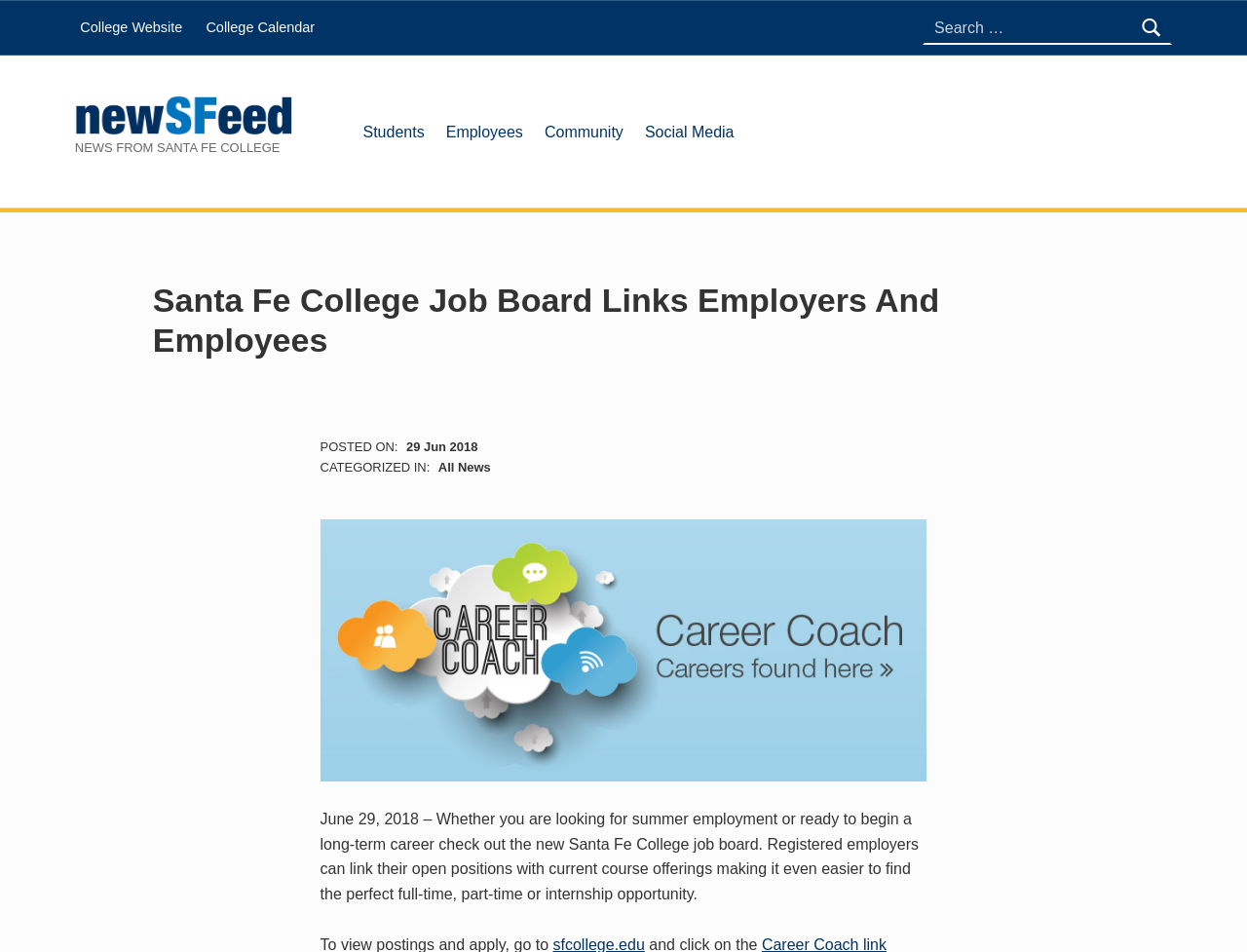Please provide the bounding box coordinates for the element that needs to be clicked to perform the following instruction: "Leave a comment". The coordinates should be given as four float numbers between 0 and 1, i.e., [left, top, right, bottom].

None